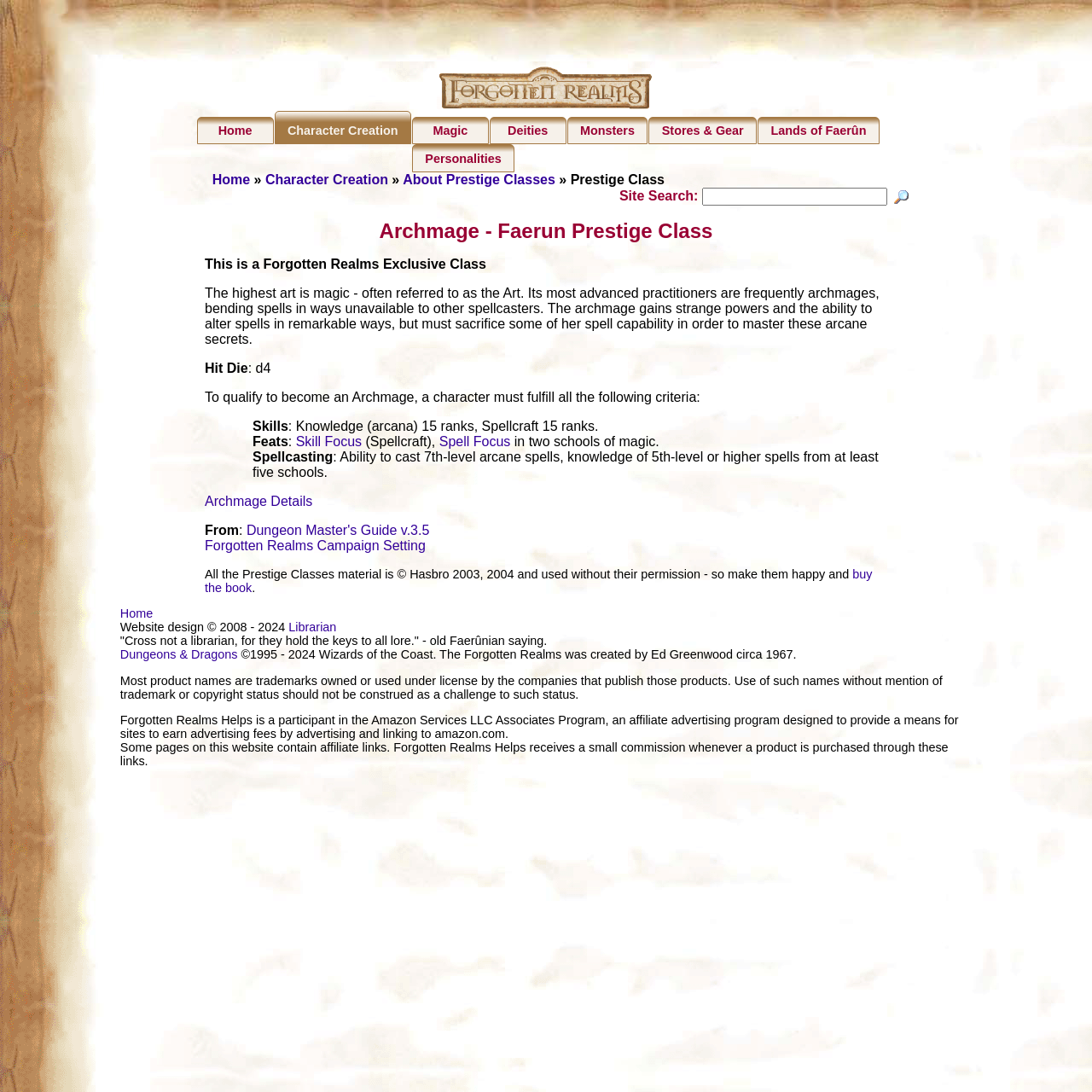Locate the bounding box coordinates of the element to click to perform the following action: 'Read the article about managing your debt'. The coordinates should be given as four float values between 0 and 1, in the form of [left, top, right, bottom].

None